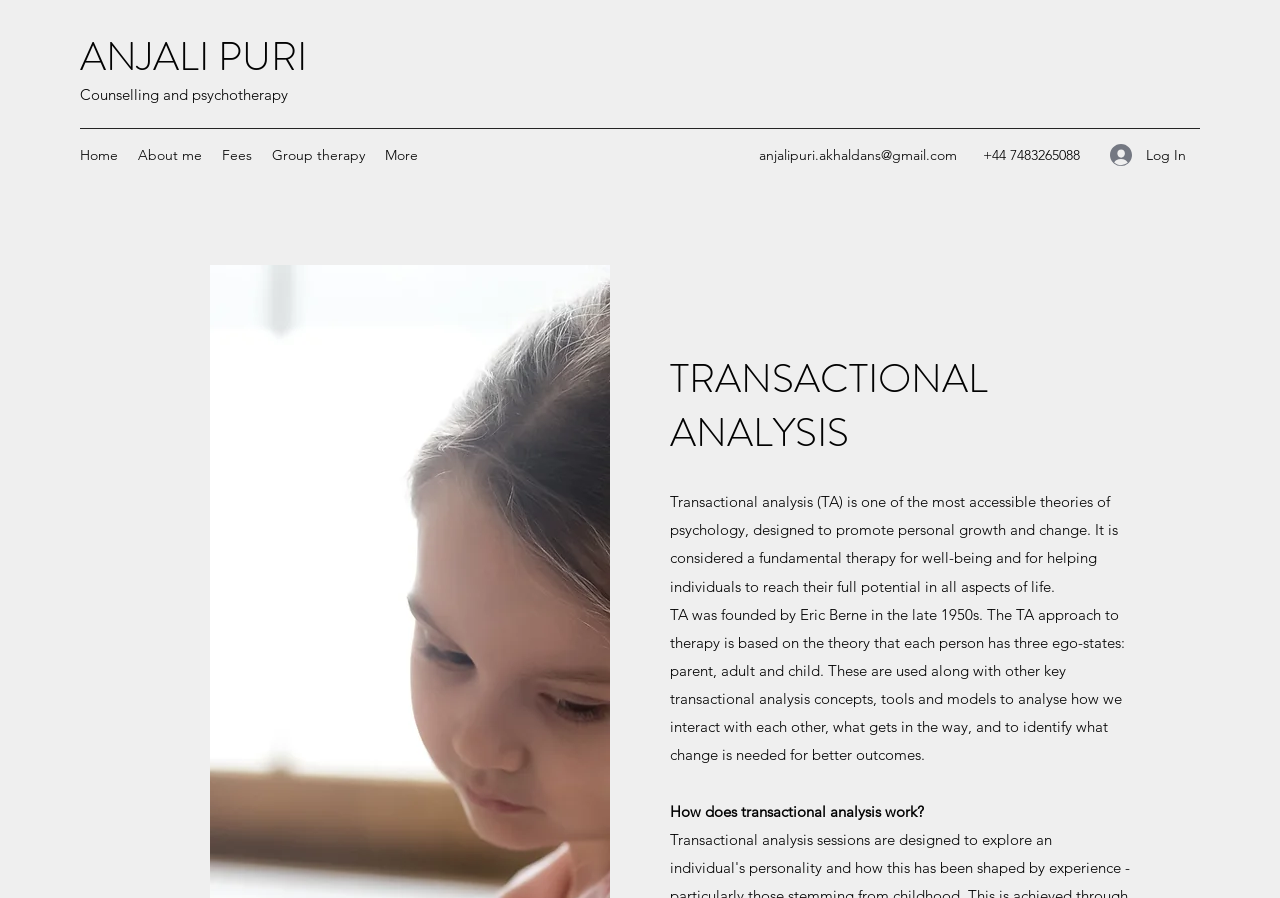What is the phone number of the counsellor?
Kindly give a detailed and elaborate answer to the question.

I found the phone number '+44 7483265088' in the StaticText element, which is located near the email address of the counsellor, suggesting that it is the phone number of the counsellor.